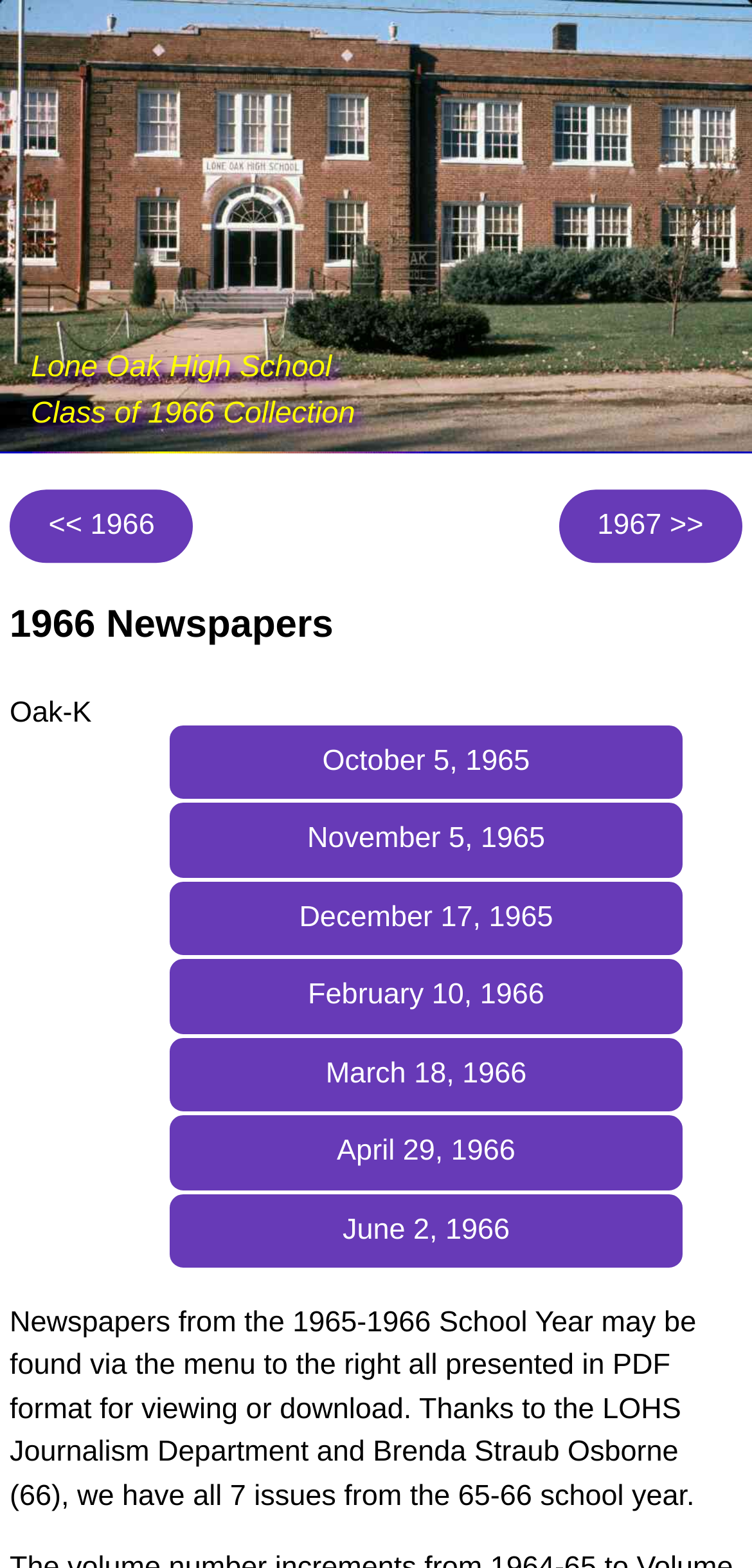Please provide a detailed answer to the question below by examining the image:
Who contributed to the availability of the newspaper issues?

According to the static text element, the LOHS Journalism Department and Brenda Straub Osborne (66) are credited with making the newspaper issues available.